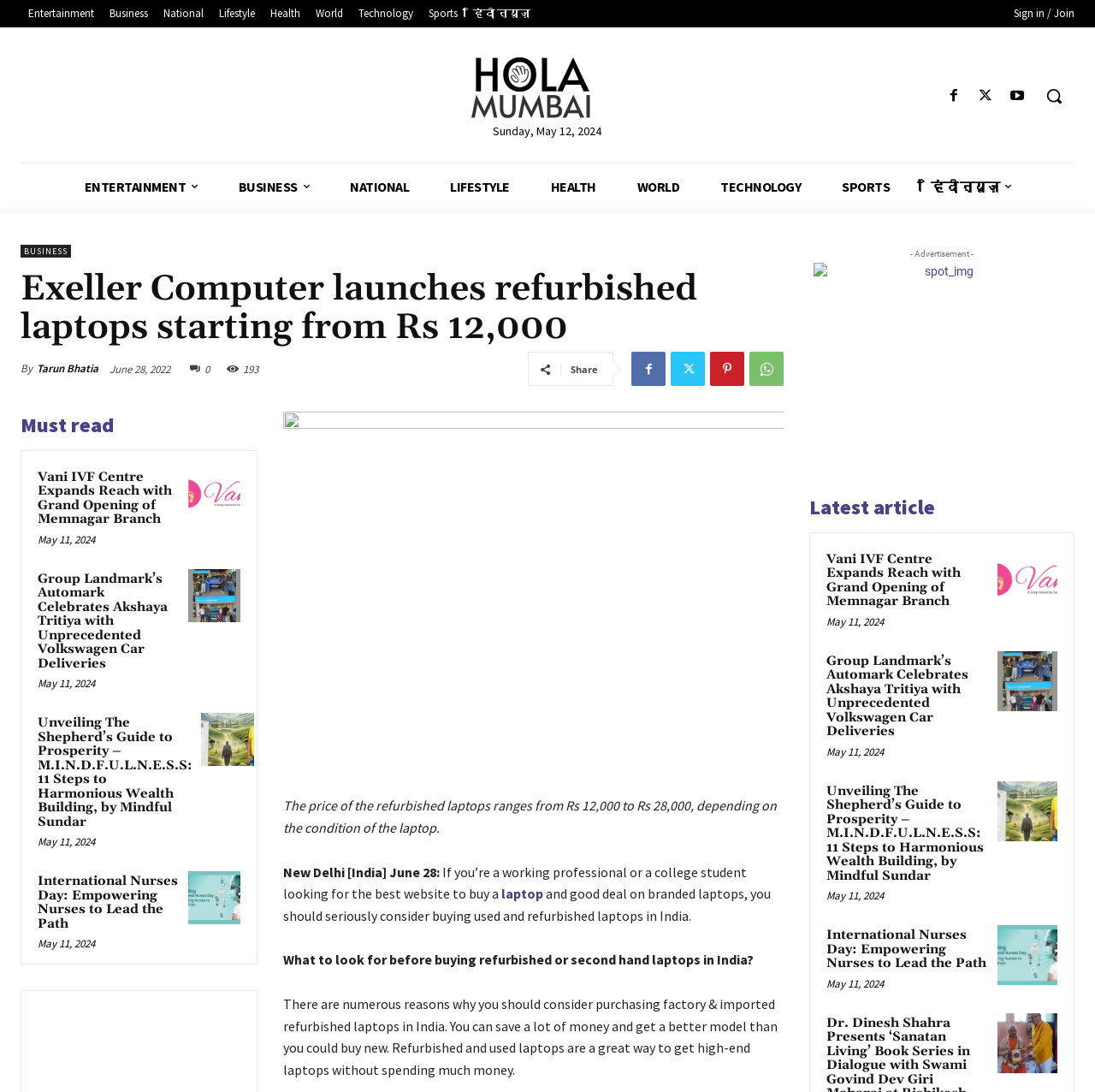Locate the heading on the webpage and return its text.

Exeller Computer launches refurbished laptops starting from Rs 12,000